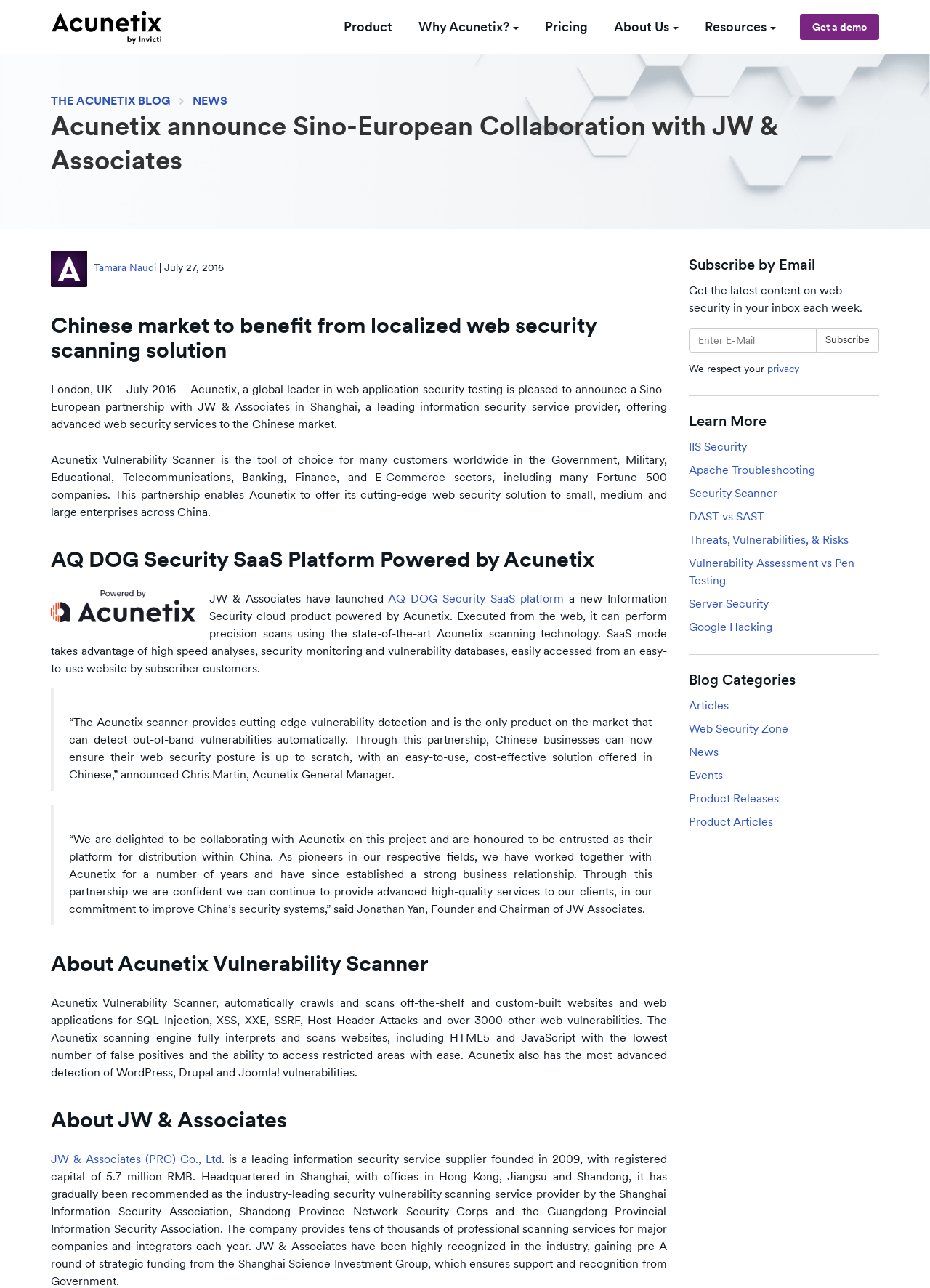Please locate the bounding box coordinates of the element that needs to be clicked to achieve the following instruction: "Visit the Acunetix blog". The coordinates should be four float numbers between 0 and 1, i.e., [left, top, right, bottom].

[0.055, 0.072, 0.184, 0.085]